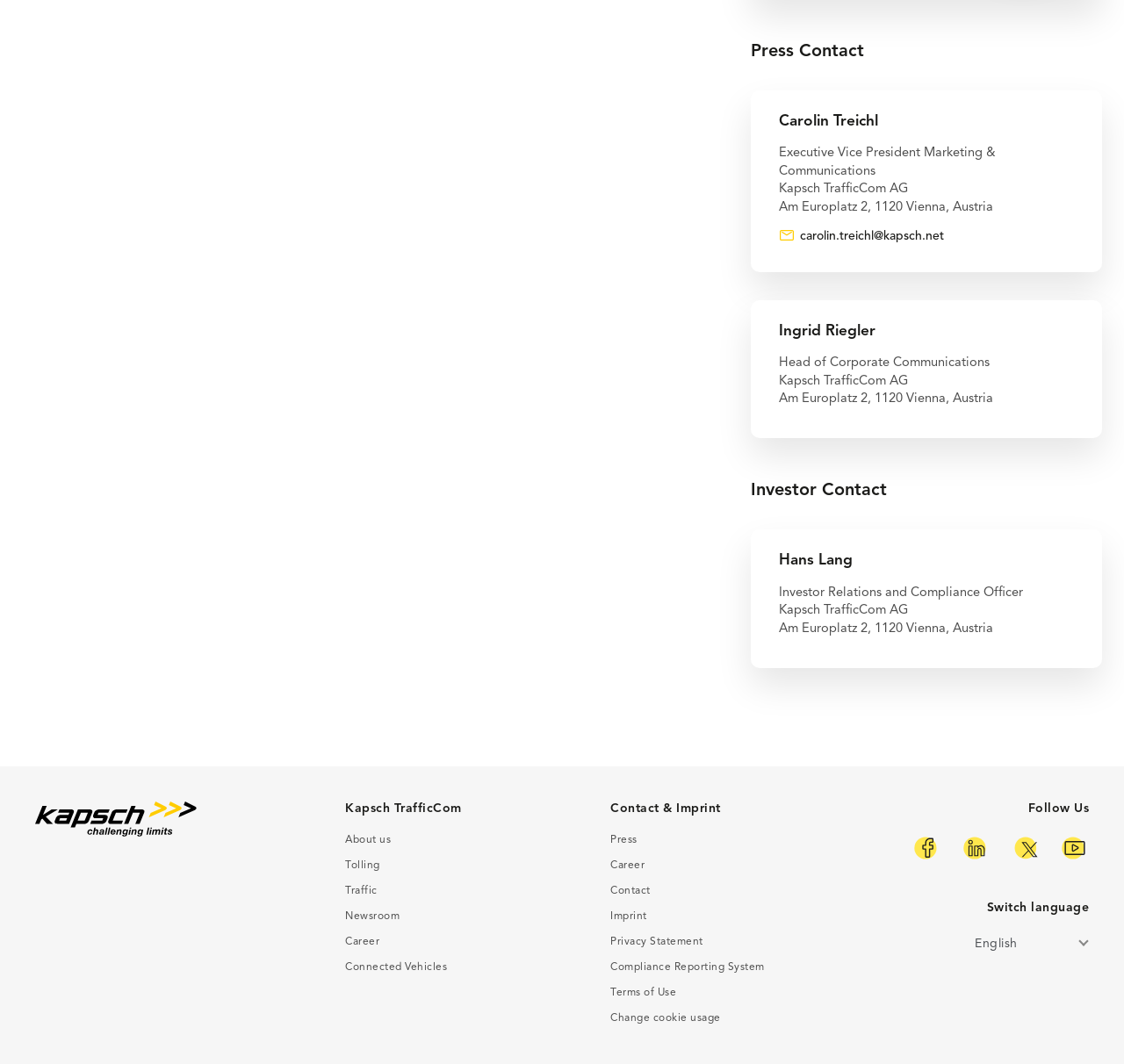Kindly respond to the following question with a single word or a brief phrase: 
How many press contacts are listed?

2